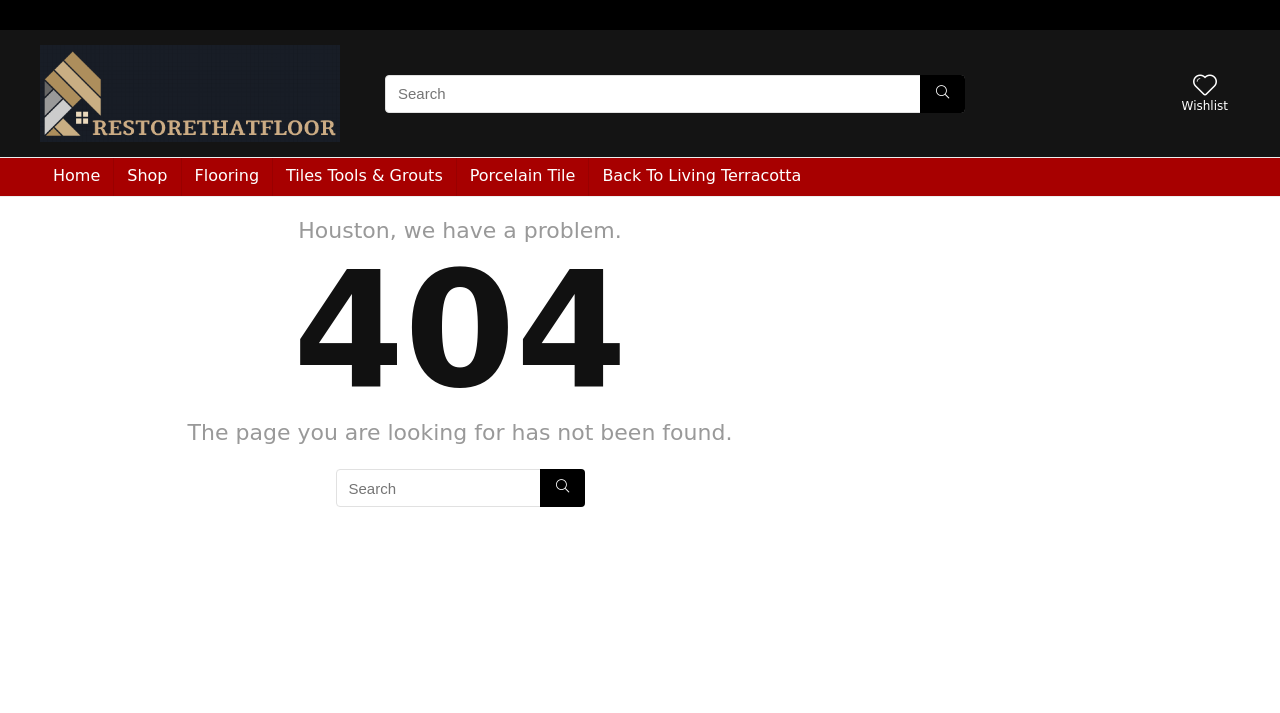Find the bounding box coordinates for the UI element whose description is: "Back To Living Terracotta". The coordinates should be four float numbers between 0 and 1, in the format [left, top, right, bottom].

[0.46, 0.222, 0.636, 0.275]